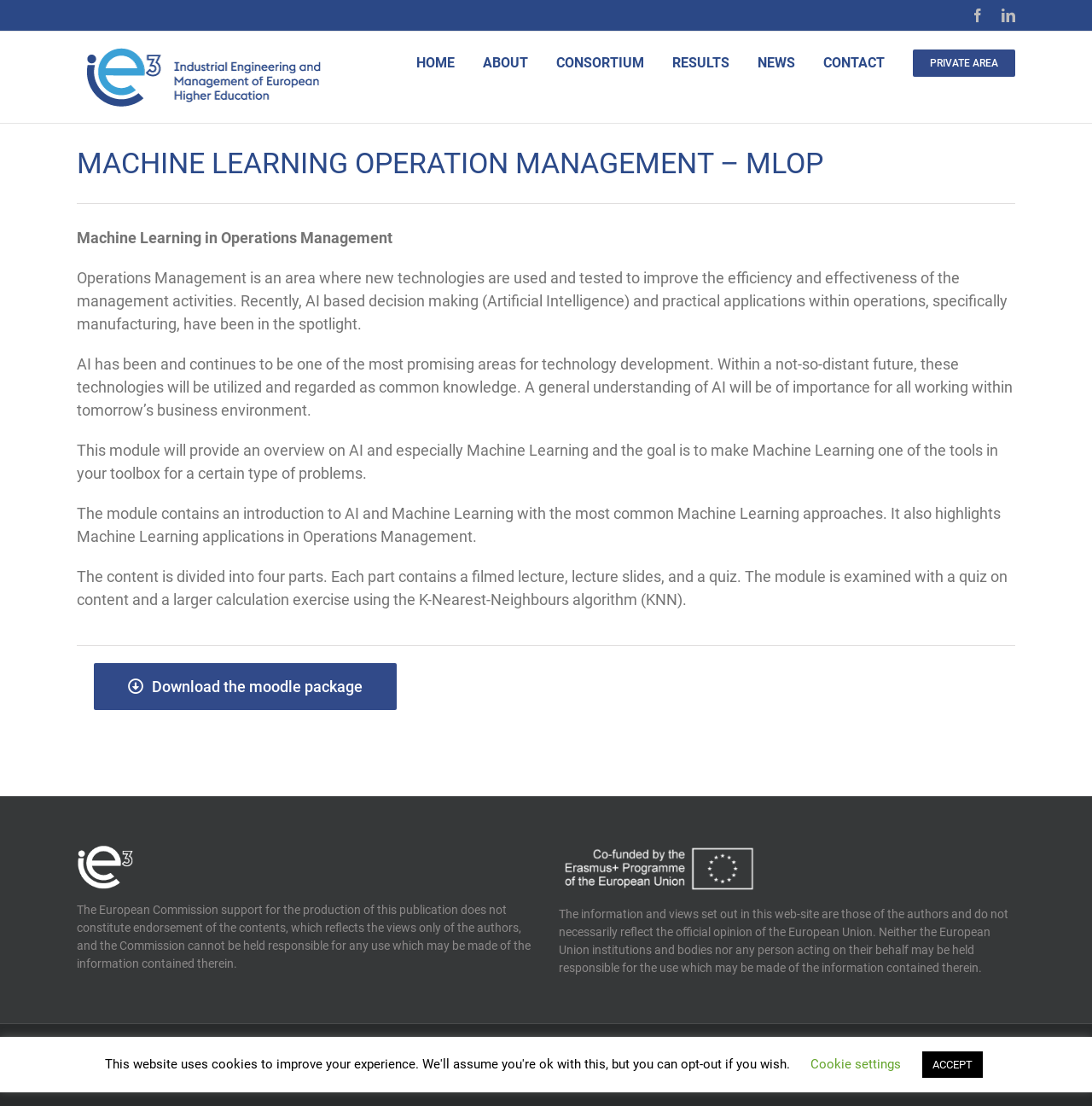Locate the coordinates of the bounding box for the clickable region that fulfills this instruction: "Click the Ie3 Logo".

[0.07, 0.036, 0.305, 0.103]